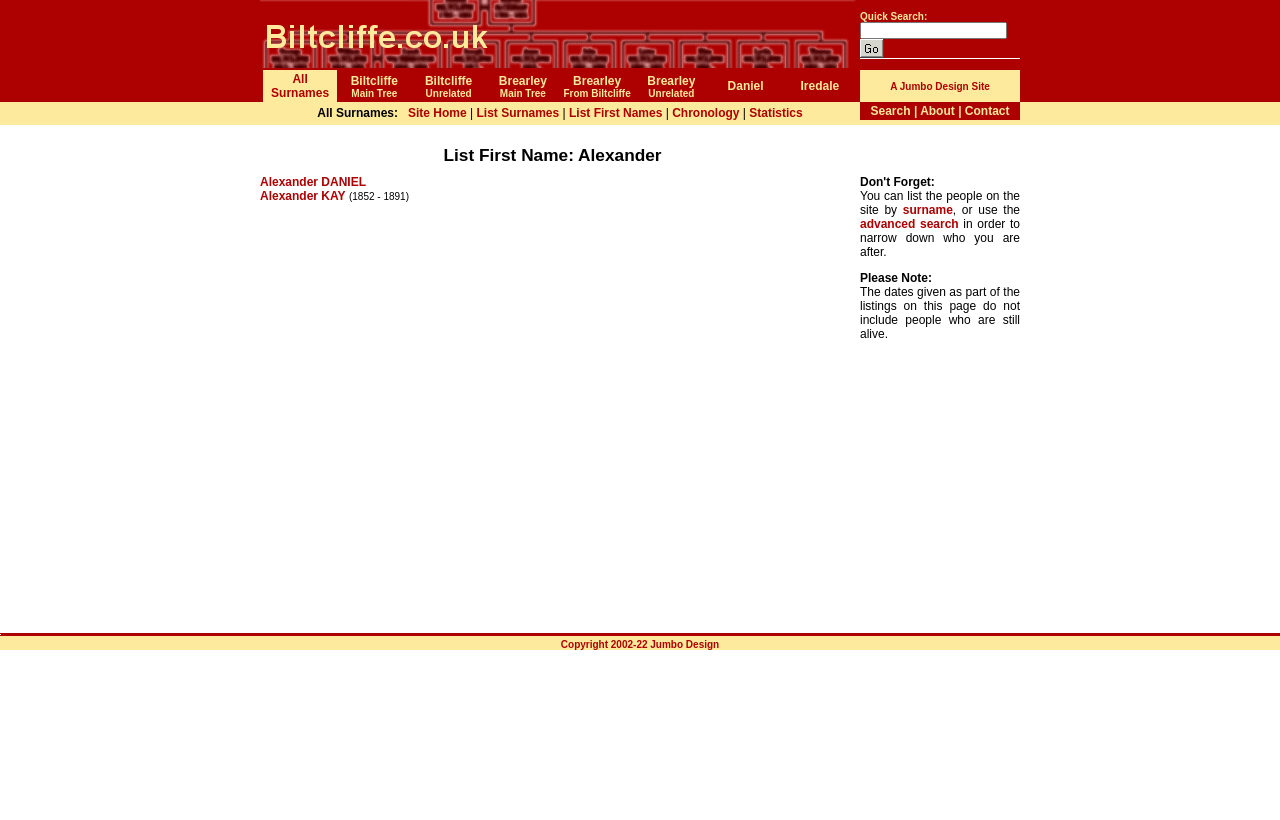Find and specify the bounding box coordinates that correspond to the clickable region for the instruction: "View the list of surnames".

[0.372, 0.129, 0.437, 0.146]